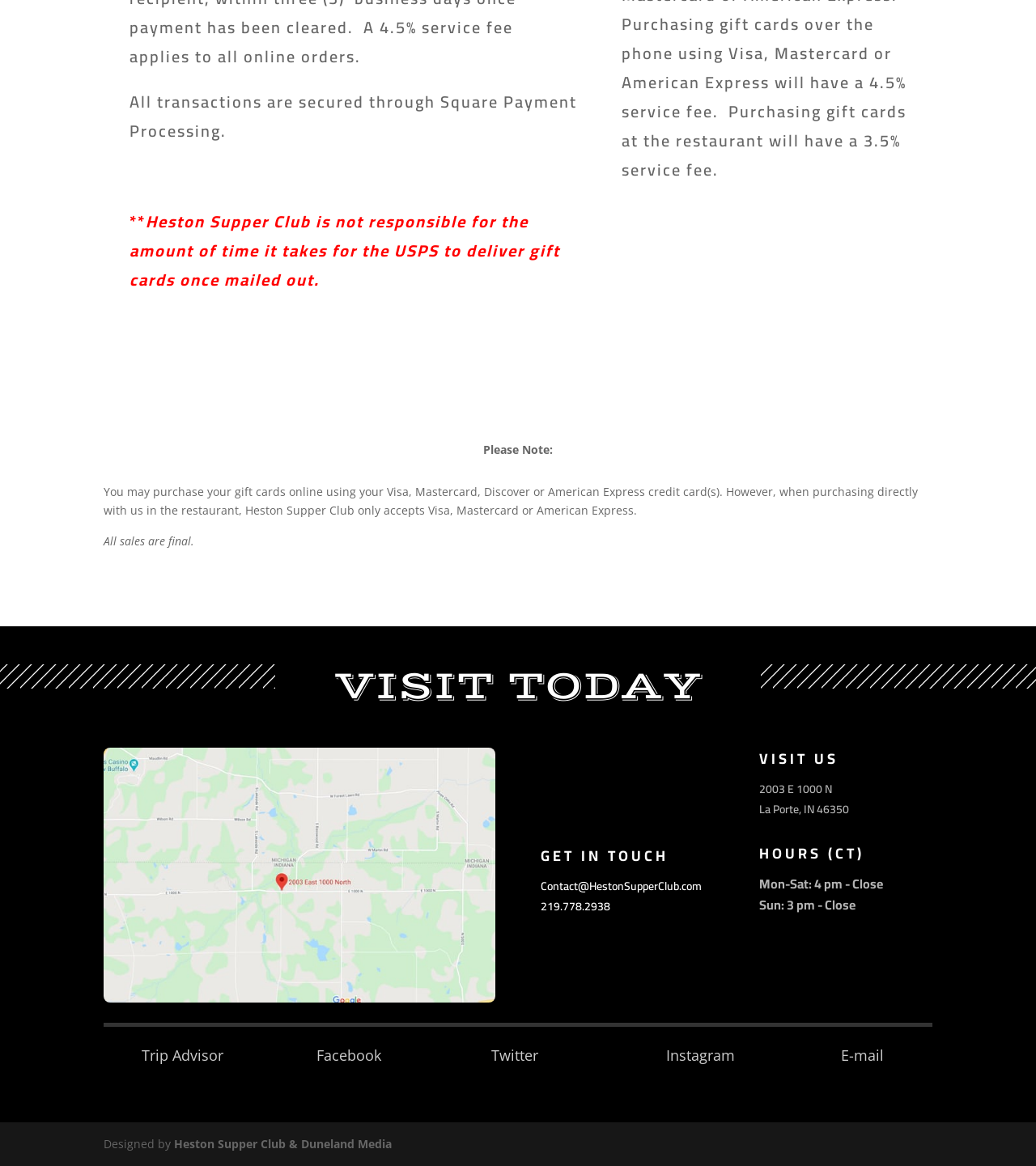Provide the bounding box coordinates of the HTML element described by the text: "Maps Directions". The coordinates should be in the format [left, top, right, bottom] with values between 0 and 1.

[0.522, 0.669, 0.674, 0.705]